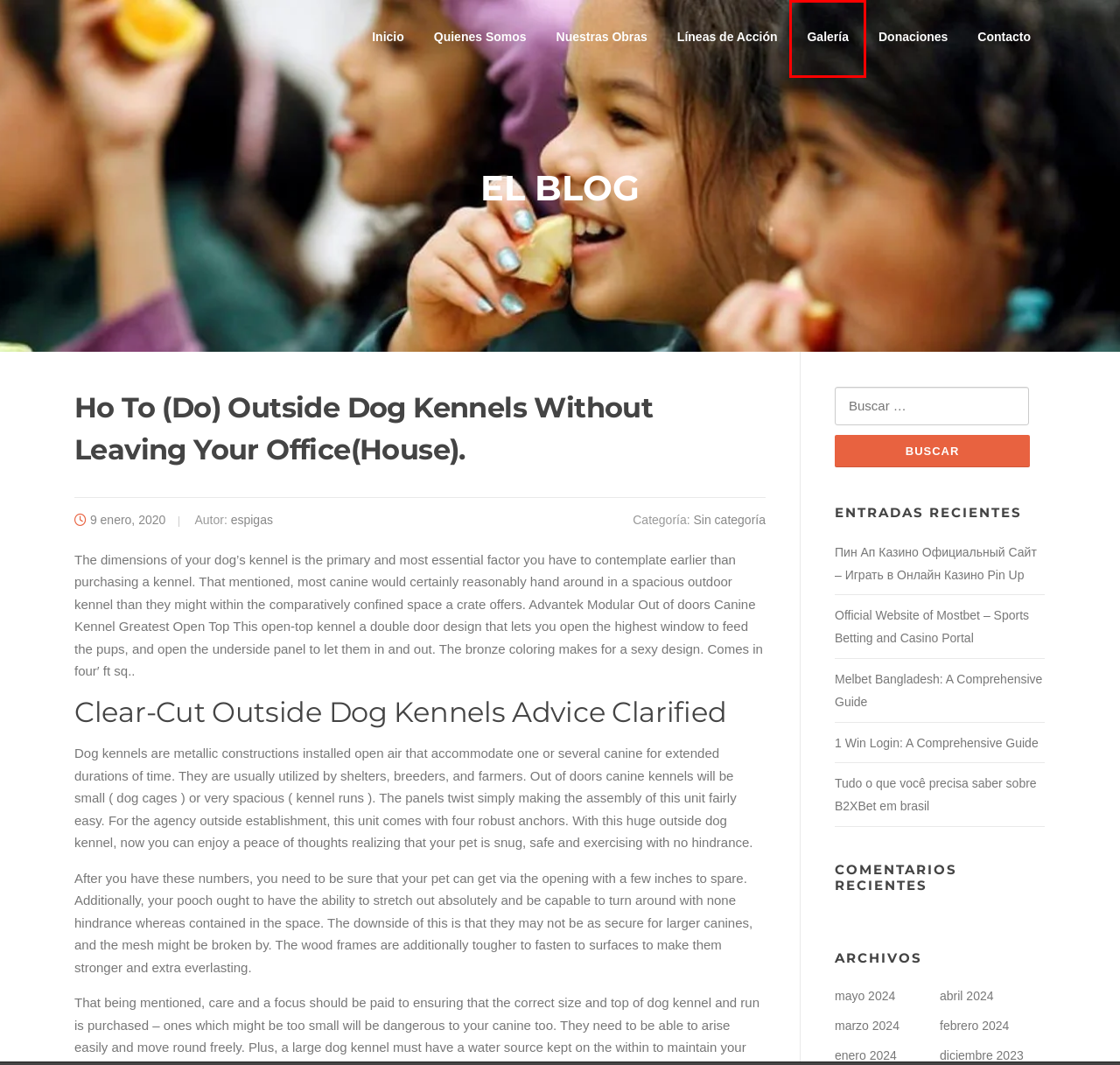You’re provided with a screenshot of a webpage that has a red bounding box around an element. Choose the best matching webpage description for the new page after clicking the element in the red box. The options are:
A. Quienes Somos – Fundacion Espigas
B. febrero 2024 – Fundacion Espigas
C. Tudo o que você precisa saber sobre B2XBet em brasil – Fundacion Espigas
D. Galería – Fundacion Espigas
E. espigas – Fundacion Espigas
F. Nuestras Obras – Fundacion Espigas
G. enero 2024 – Fundacion Espigas
H. diciembre 2023 – Fundacion Espigas

D